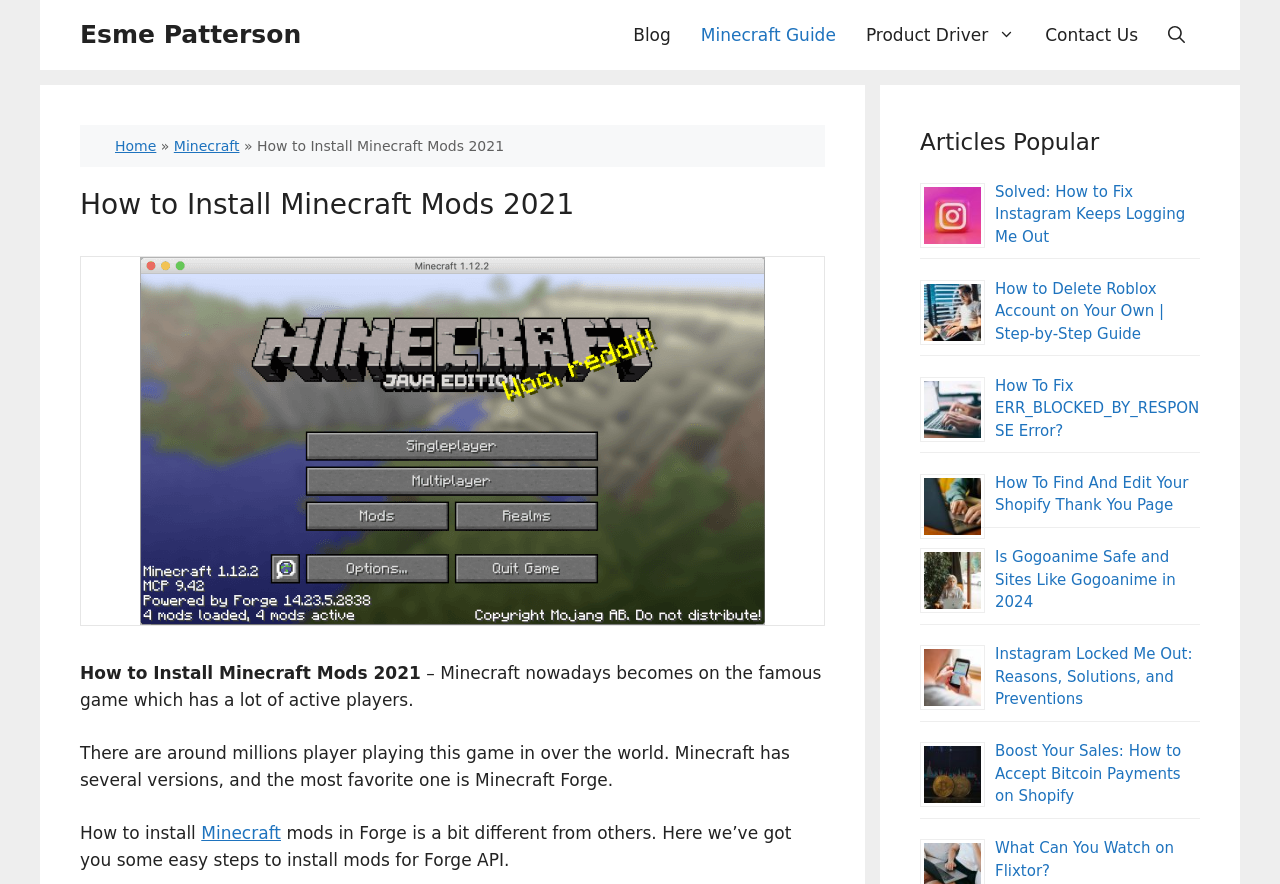Specify the bounding box coordinates of the element's region that should be clicked to achieve the following instruction: "Click on the 'Minecraft Guide' link". The bounding box coordinates consist of four float numbers between 0 and 1, in the format [left, top, right, bottom].

[0.536, 0.0, 0.665, 0.079]